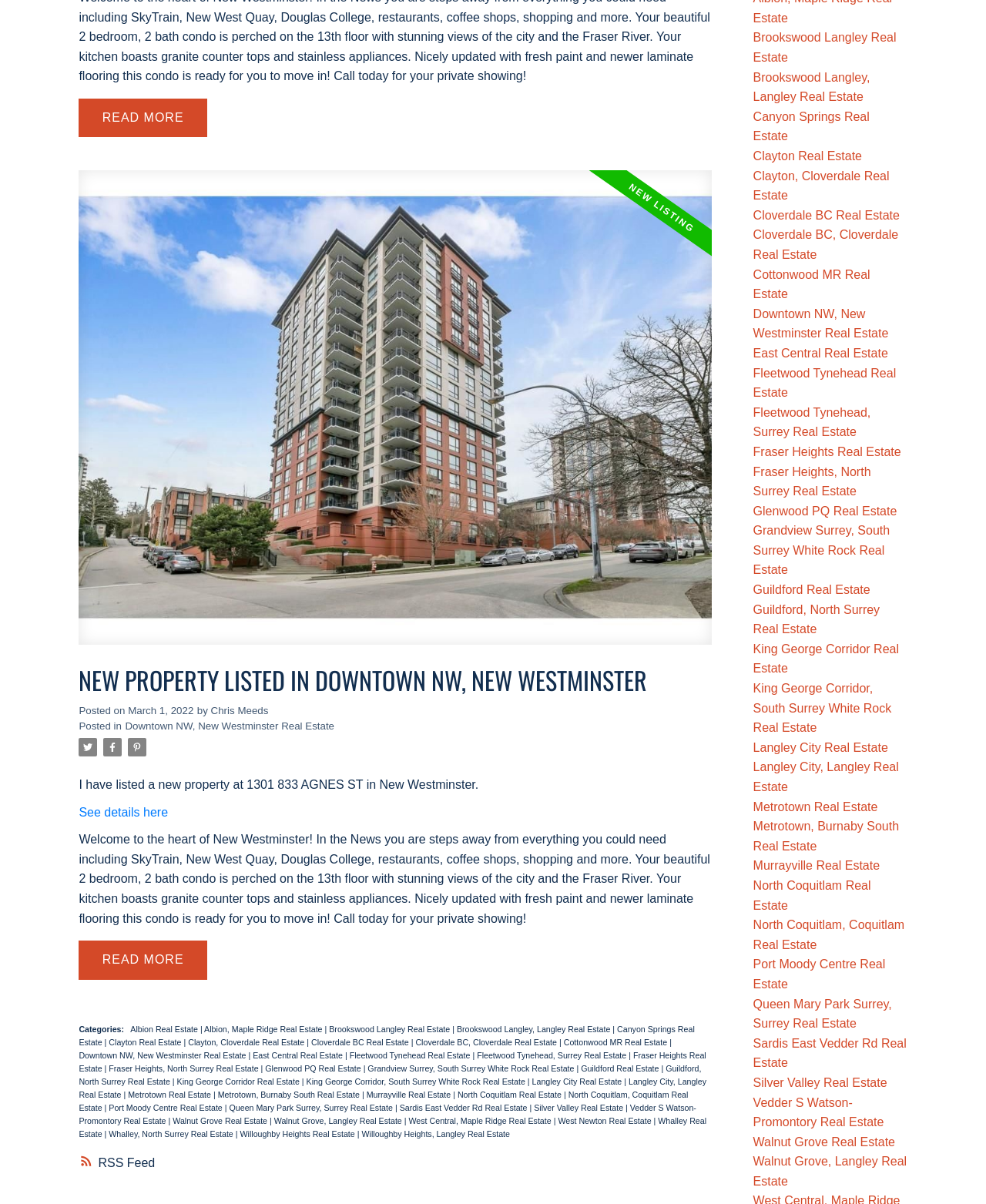Provide the bounding box coordinates for the UI element described in this sentence: "Whalley Real Estate". The coordinates should be four float values between 0 and 1, i.e., [left, top, right, bottom].

[0.08, 0.927, 0.716, 0.946]